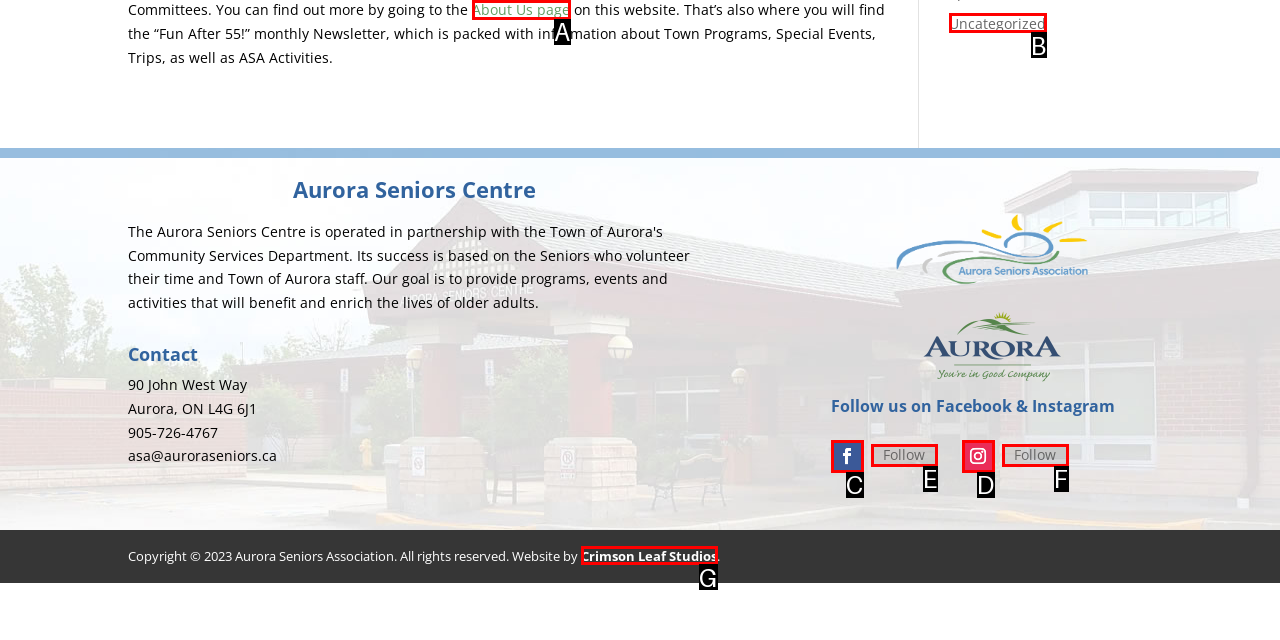Identify the option that best fits this description: Crimson Leaf Studios
Answer with the appropriate letter directly.

G